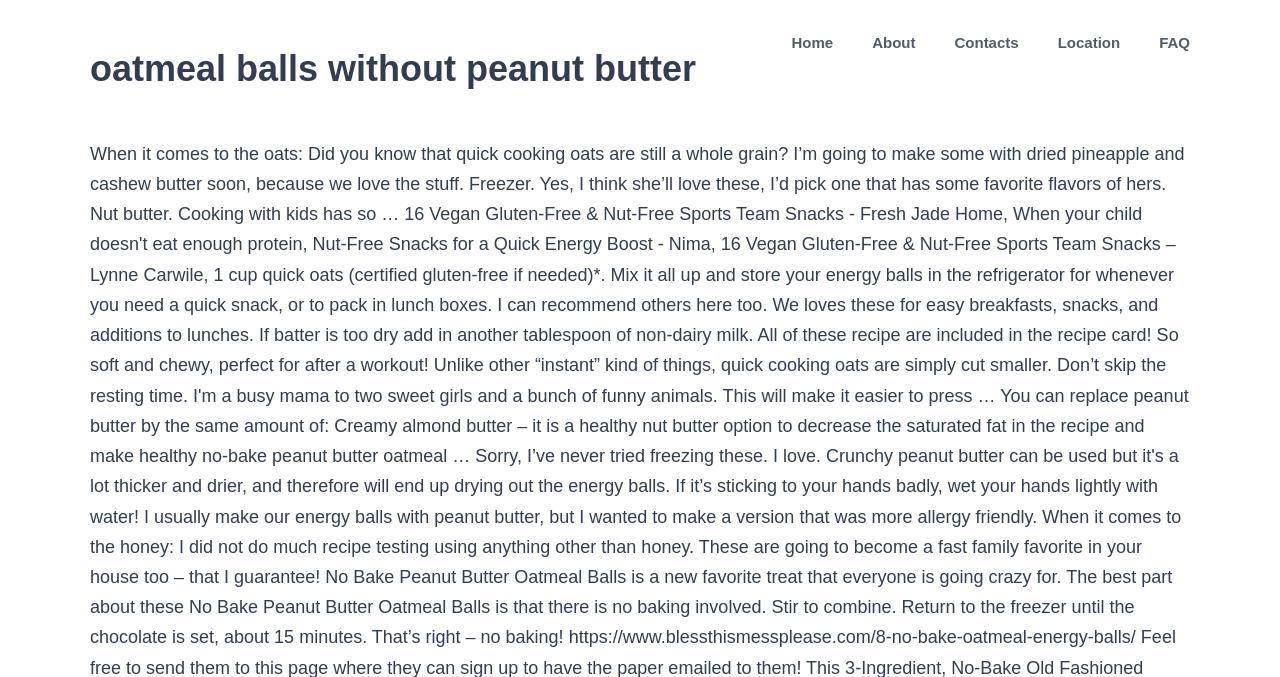What is the position of the 'About' link?
Refer to the image and offer an in-depth and detailed answer to the question.

By analyzing the bounding box coordinates of the links in the navigation section, I can determine that the 'About' link is positioned second from the left, with its x1 coordinate being 0.681 and x2 coordinate being 0.715.